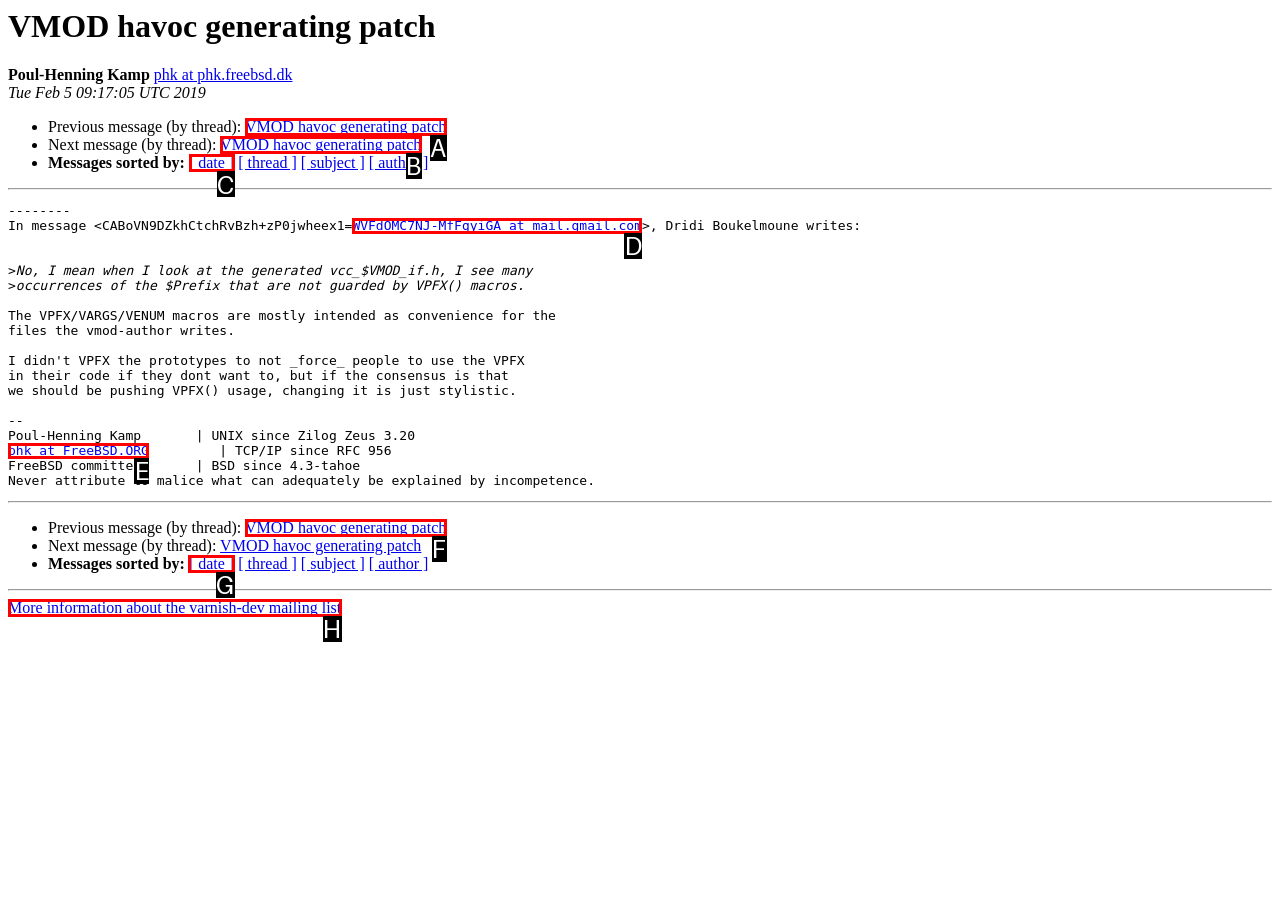For the given instruction: Sort messages by date, determine which boxed UI element should be clicked. Answer with the letter of the corresponding option directly.

C